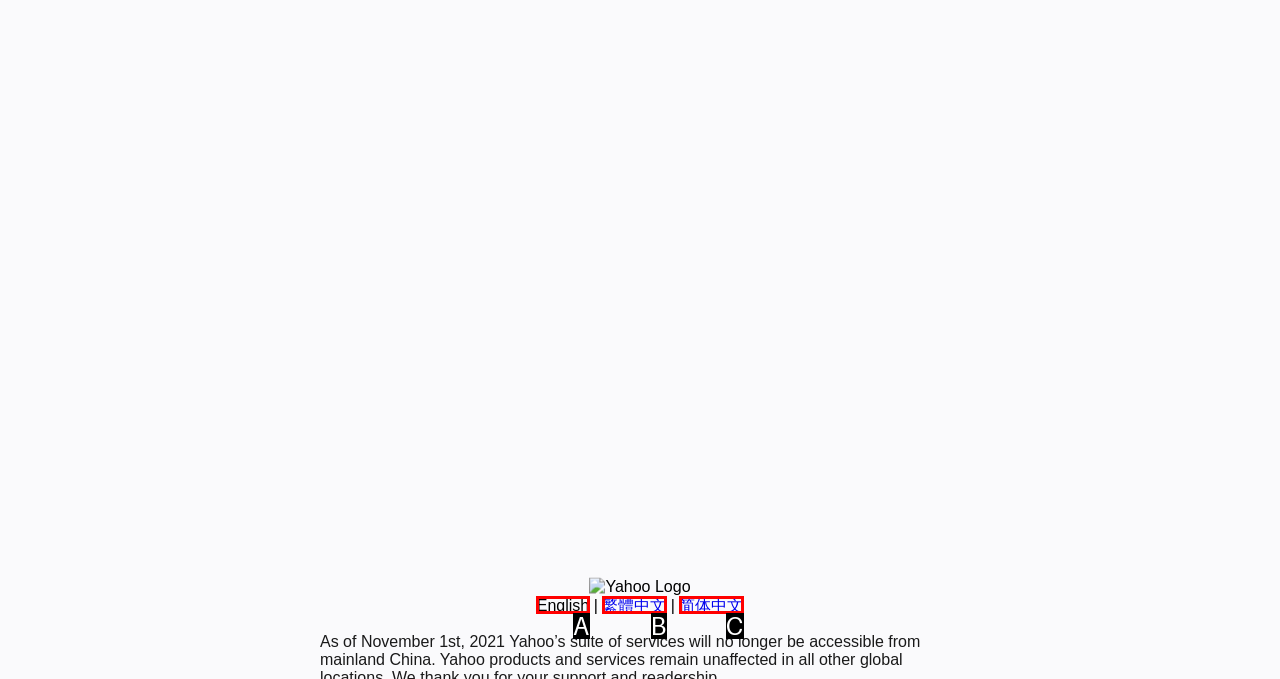Match the HTML element to the description: 繁體中文. Respond with the letter of the correct option directly.

B